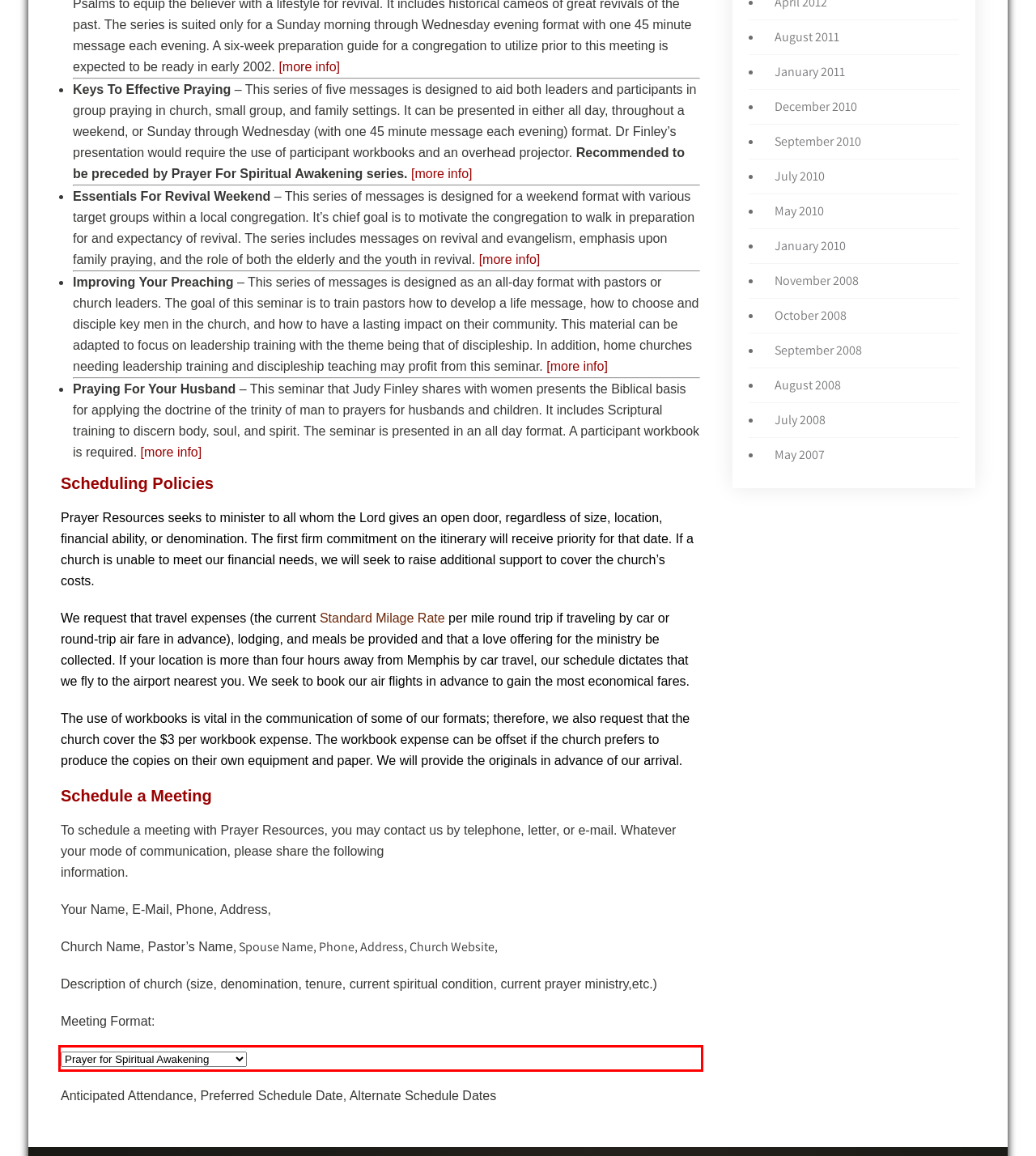From the given screenshot of a webpage, identify the red bounding box and extract the text content within it.

Prayer for Spiritual Awakening Spiritual Awakening Prayer Revival God’s Blueprint for Revival Keys to Effective Praying Essentials for Revival Weekend Improving Your Preaching Praying for Your Husband Other